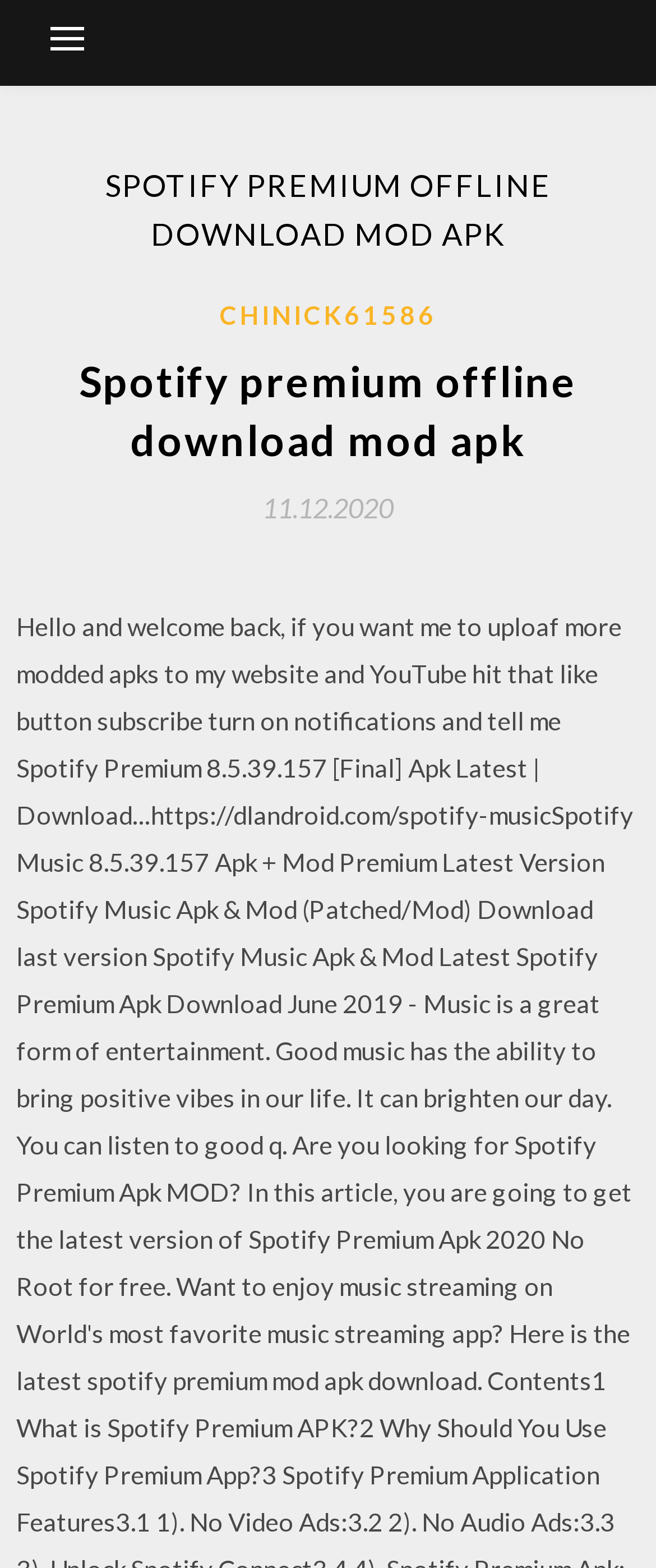Use the information in the screenshot to answer the question comprehensively: What is the name of the author?

The author's name can be found in the header section of the webpage, where it is written as 'CHINICK61586' in a link format.